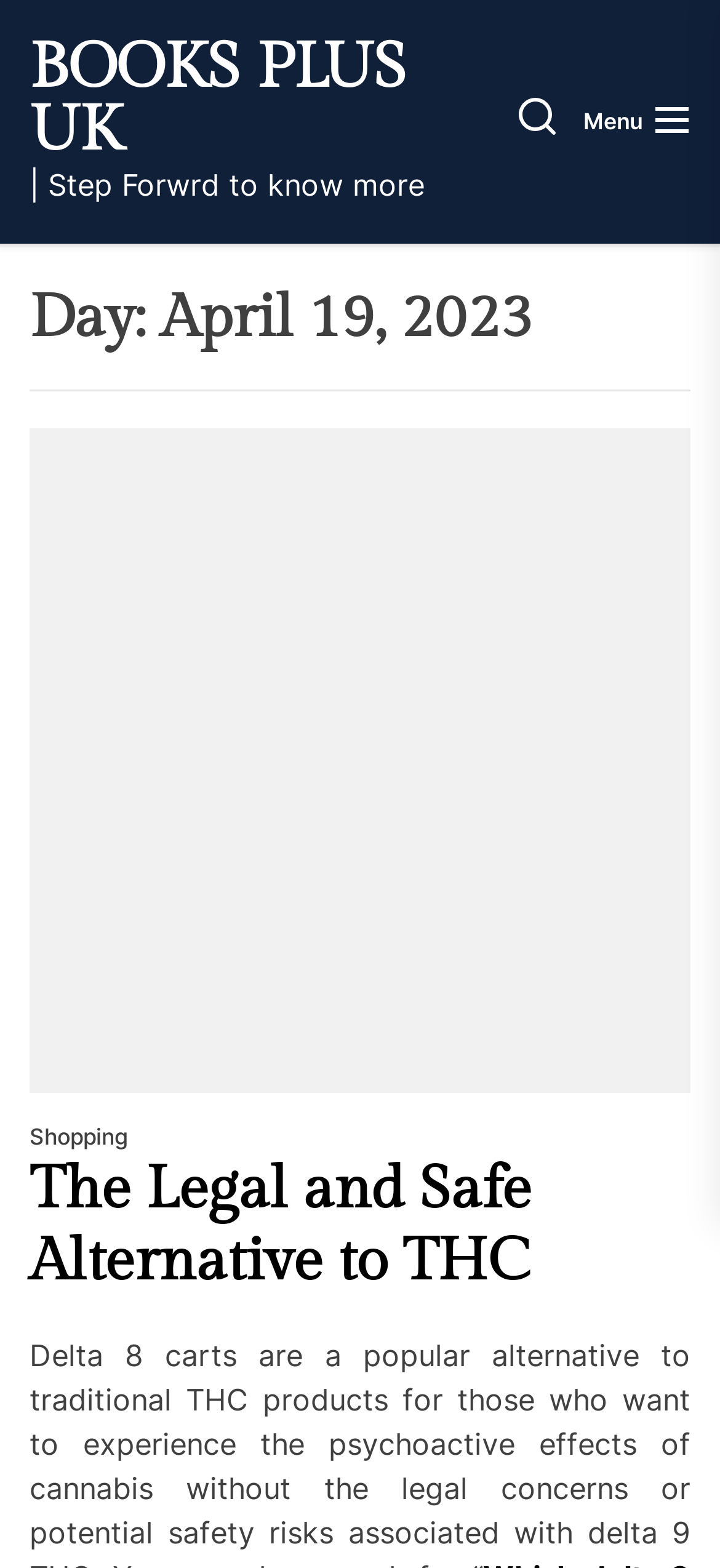Reply to the question below using a single word or brief phrase:
What is the alternative to THC mentioned on the webpage?

The Legal and Safe Alternative